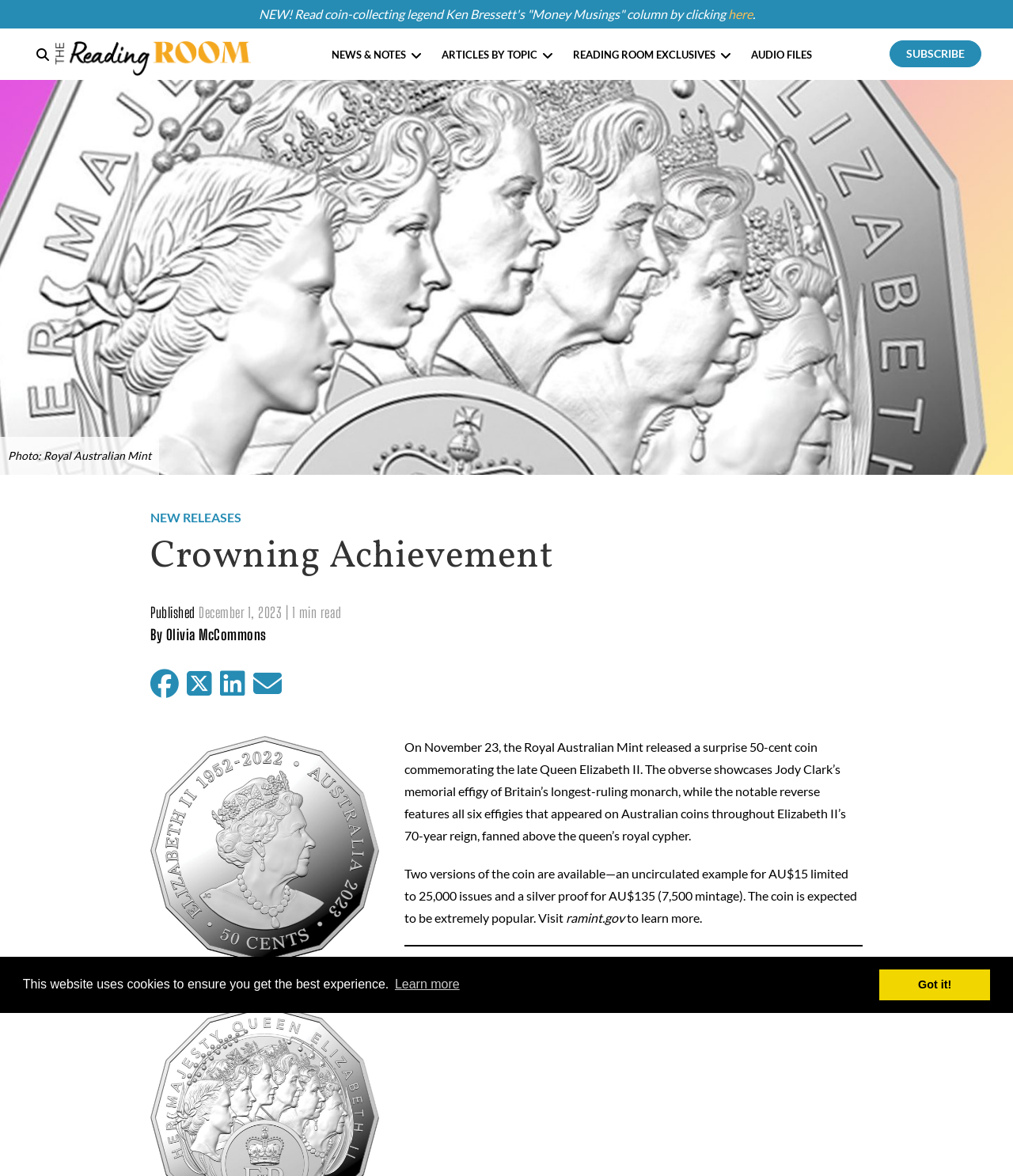Provide the bounding box coordinates of the HTML element this sentence describes: "Learn more".

[0.387, 0.827, 0.456, 0.848]